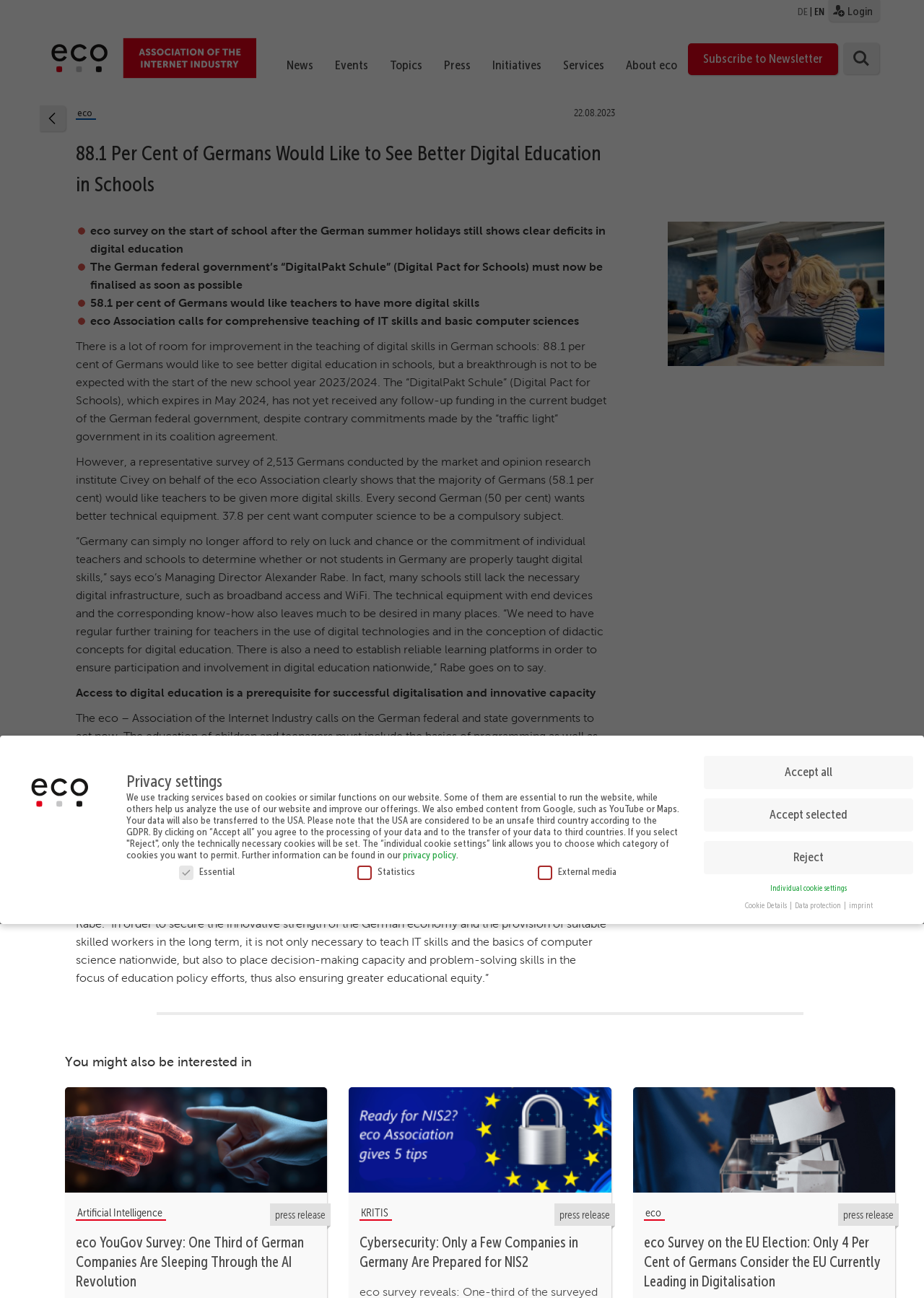Provide the bounding box coordinates in the format (top-left x, top-left y, bottom-right x, bottom-right y). All values are floating point numbers between 0 and 1. Determine the bounding box coordinate of the UI element described as: powered by Borlabs Cookie

[0.012, 0.963, 0.112, 0.969]